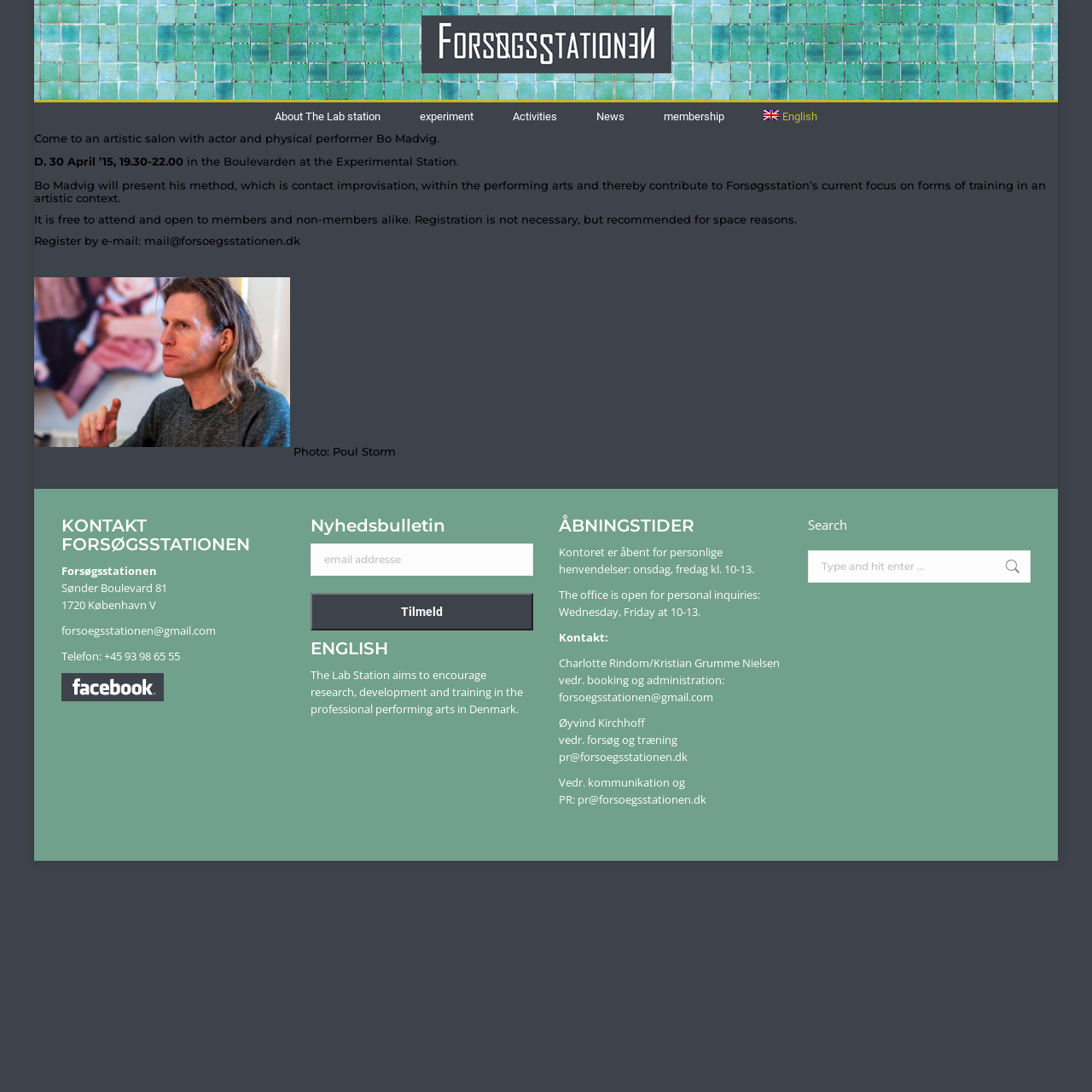Please answer the following question using a single word or phrase: 
What is the location of the Experimental Station?

Sønder Boulevard 81, 1720 København V